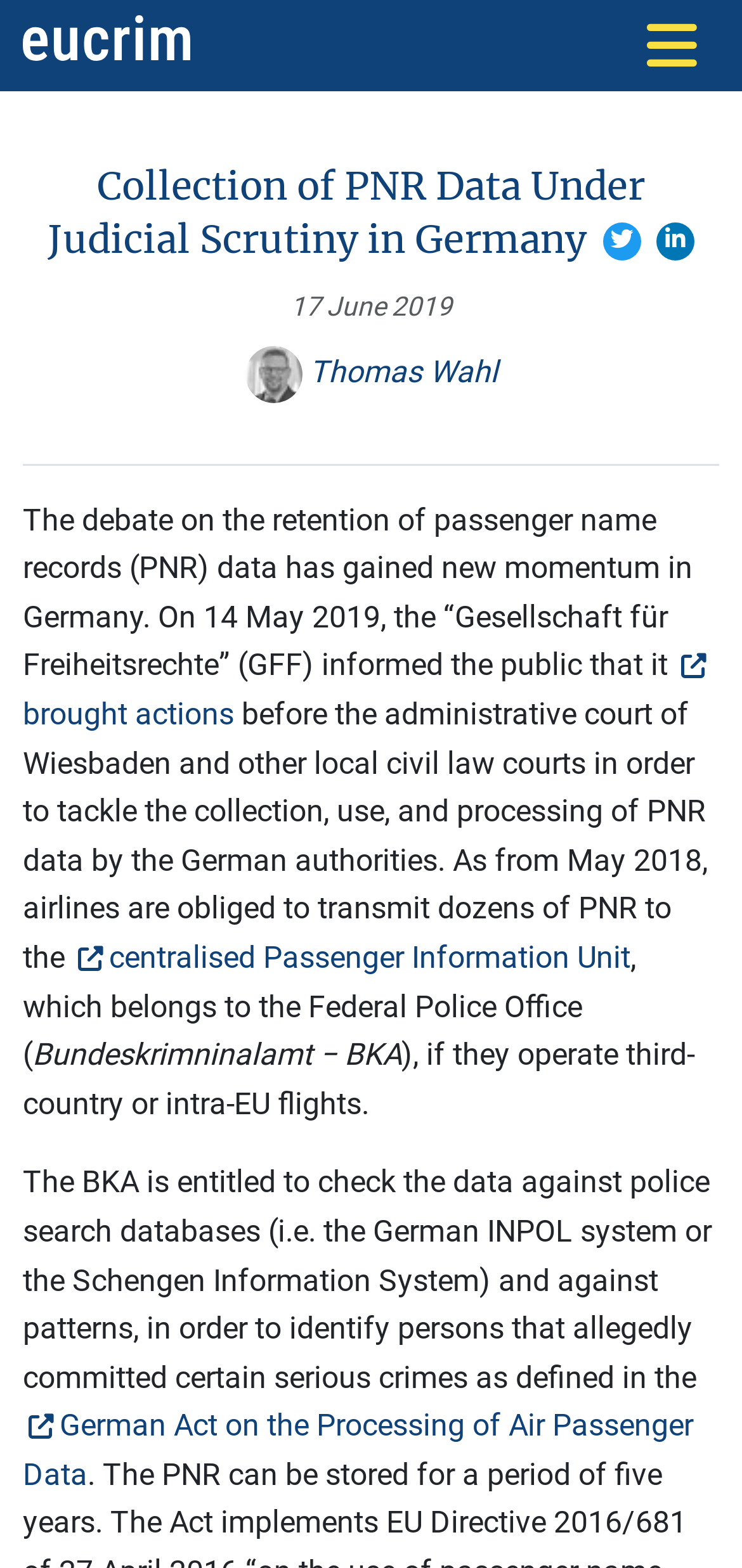Using details from the image, please answer the following question comprehensively:
What is the name of the system used by the BKA to check the data against police search databases?

I found this answer by reading the text on the webpage, which states 'The BKA is entitled to check the data against police search databases (i.e. the German INPOL system or the Schengen Information System)...'.